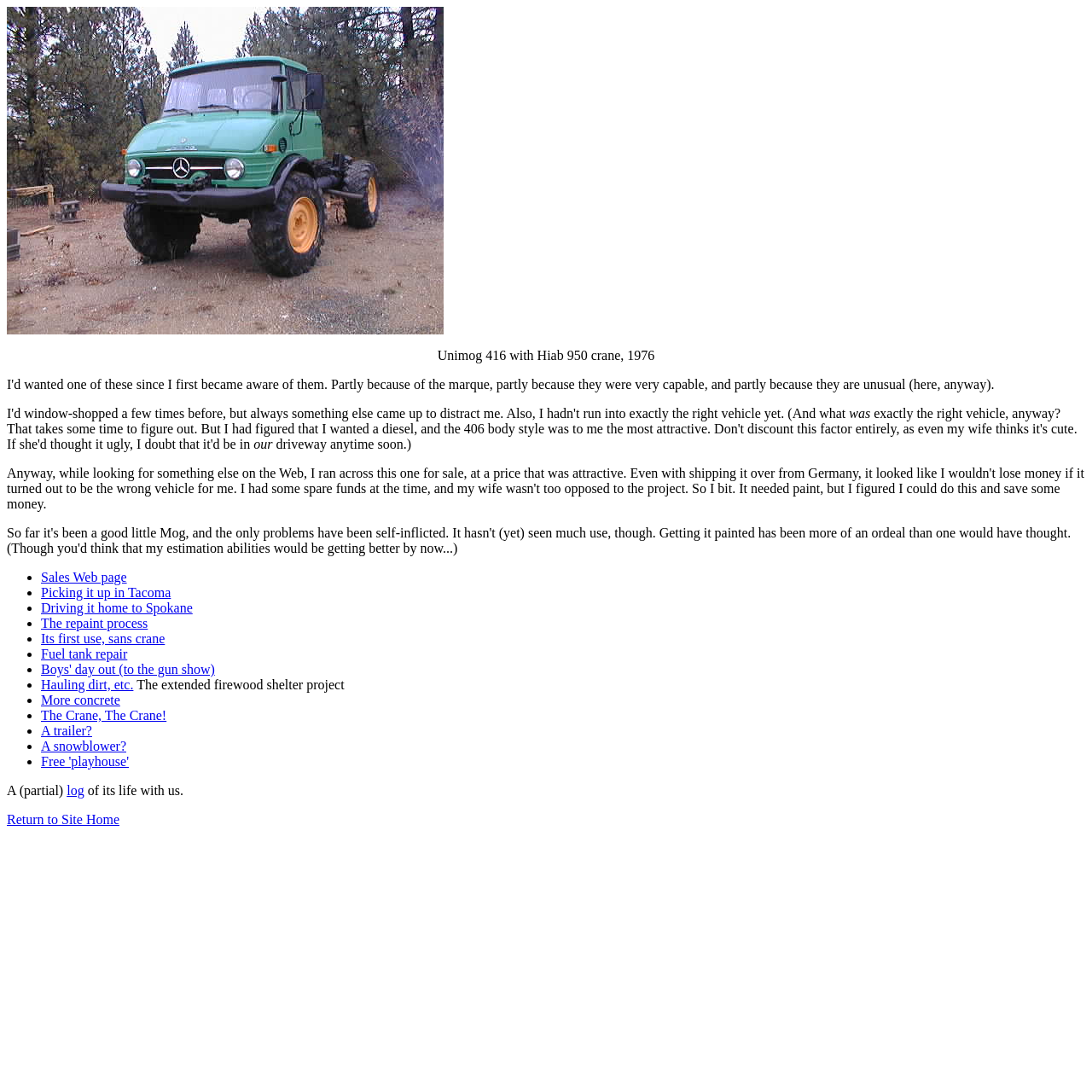Find the bounding box coordinates for the area you need to click to carry out the instruction: "Read log". The coordinates should be four float numbers between 0 and 1, indicated as [left, top, right, bottom].

[0.061, 0.717, 0.077, 0.73]